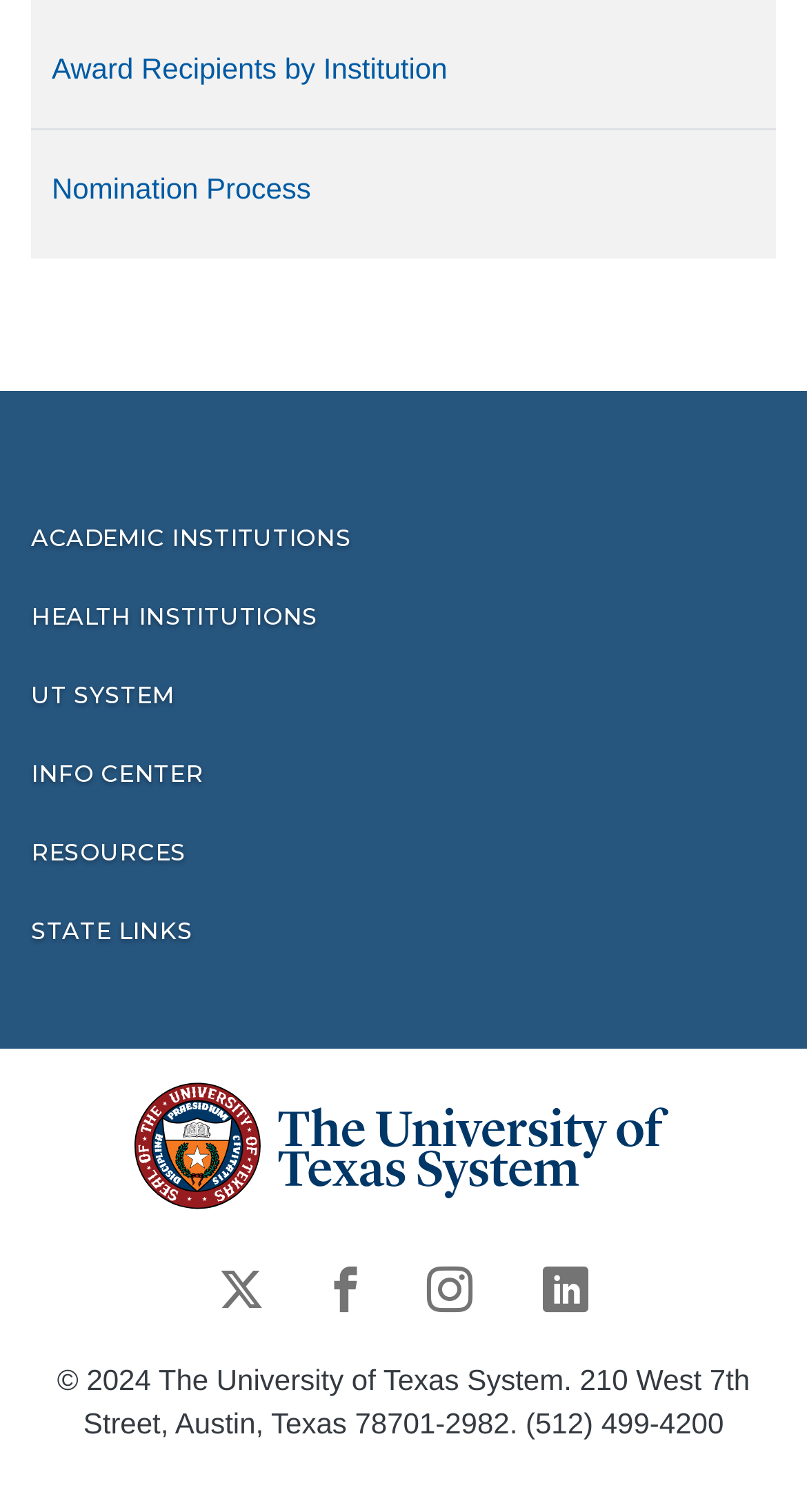Answer the following in one word or a short phrase: 
What is the name of the institution?

The University of Texas System